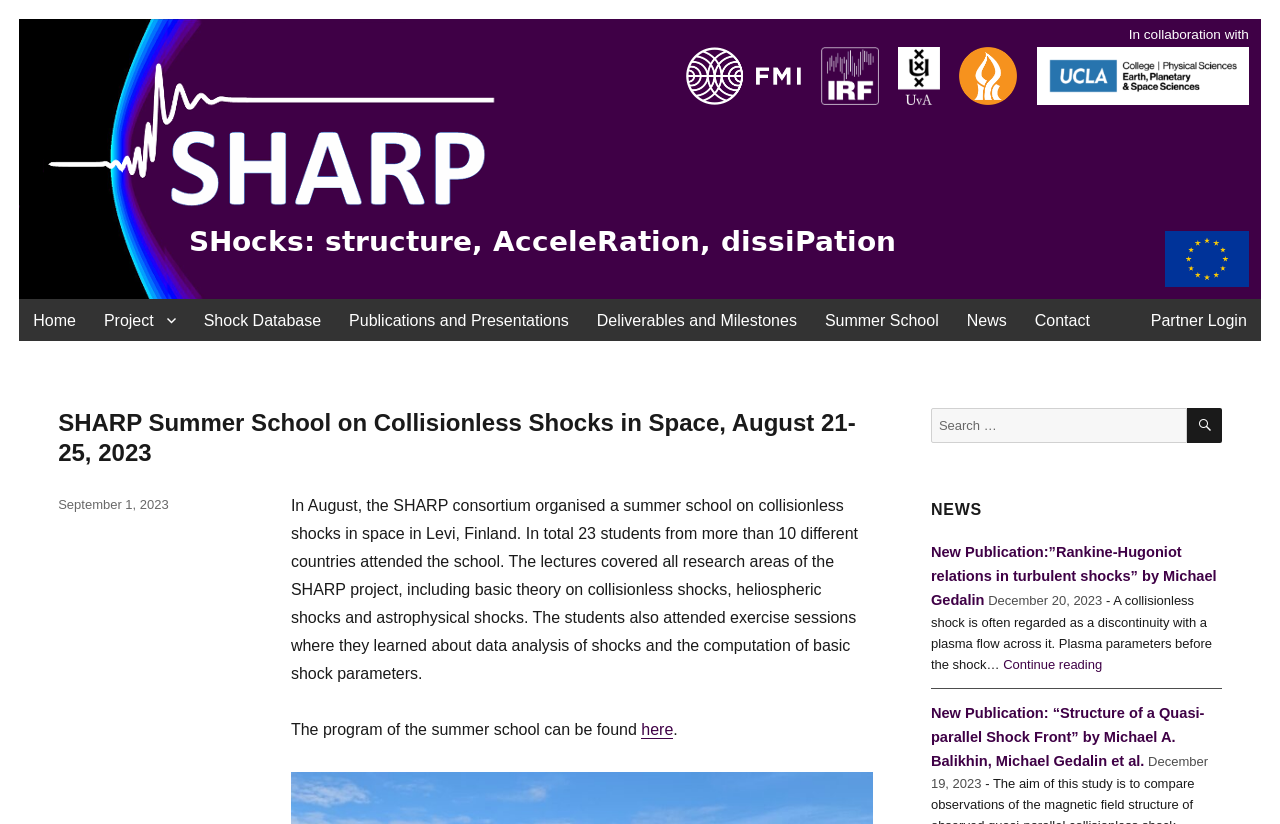Could you indicate the bounding box coordinates of the region to click in order to complete this instruction: "Click on the SHARP link".

[0.015, 0.023, 0.985, 0.363]